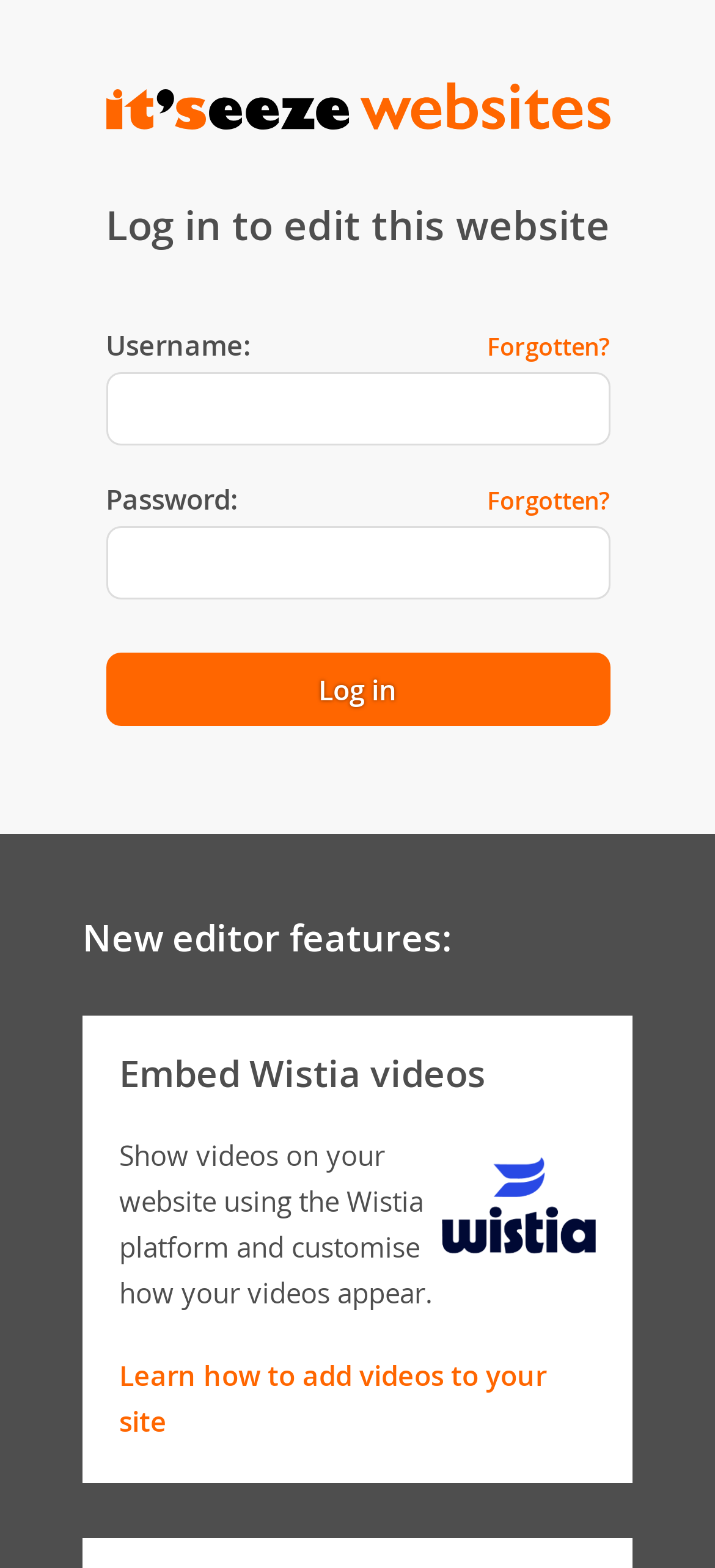Find the bounding box coordinates for the HTML element specified by: "Log in".

[0.147, 0.416, 0.853, 0.463]